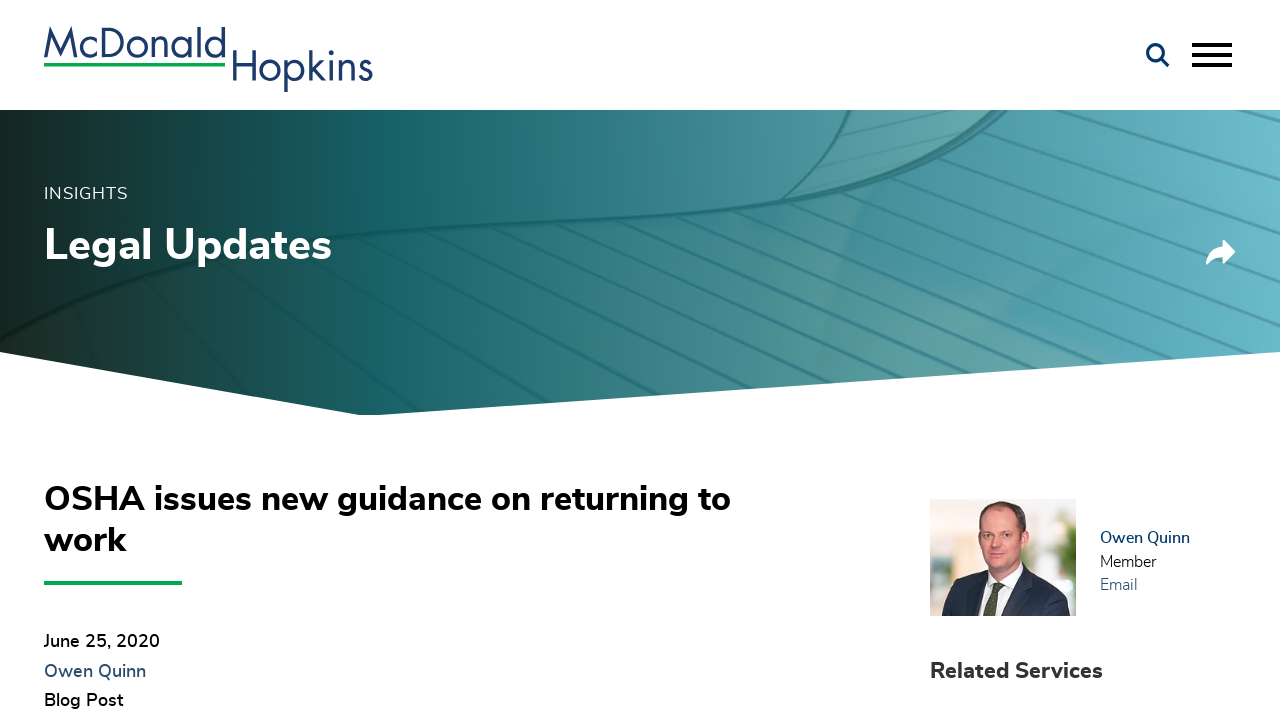Given the webpage screenshot, identify the bounding box of the UI element that matches this description: "Main Menu".

[0.409, 0.007, 0.5, 0.062]